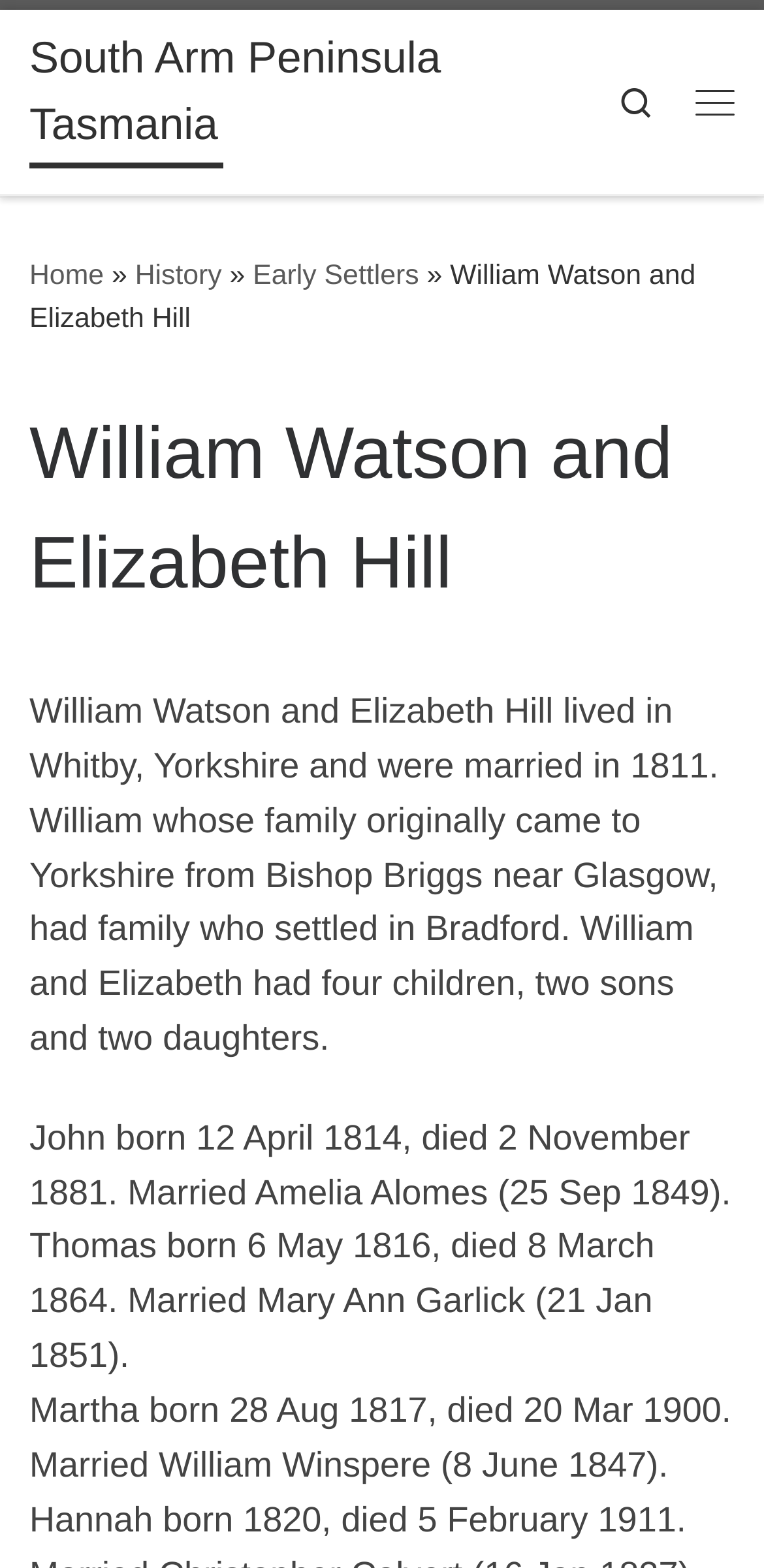How many children did William Watson and Elizabeth Hill have?
Please analyze the image and answer the question with as much detail as possible.

I found the answer by reading the text 'William and Elizabeth had four children, two sons and two daughters.' which is located in the main content area of the webpage.